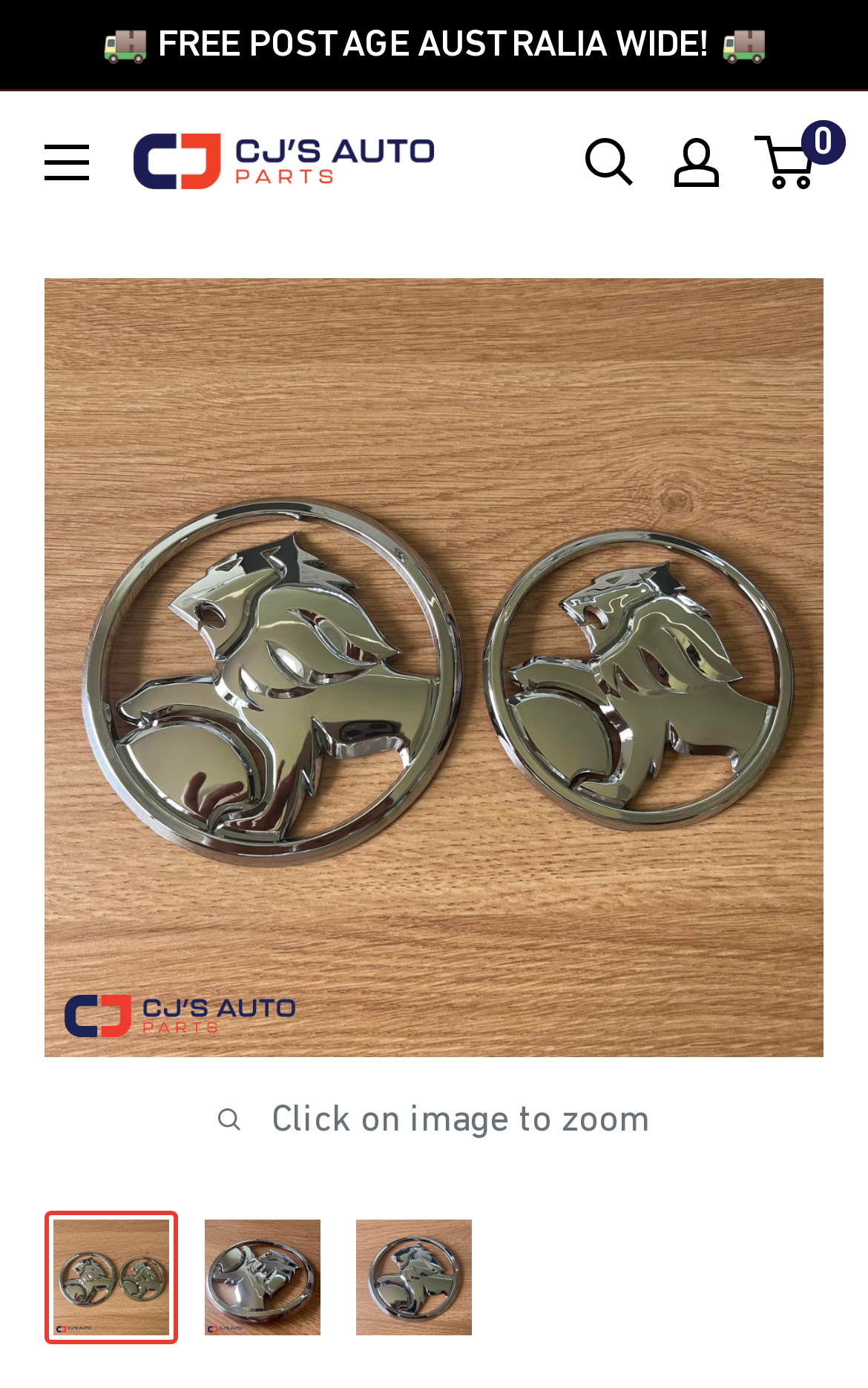How many images of the product are shown?
Please provide a single word or phrase as the answer based on the screenshot.

4